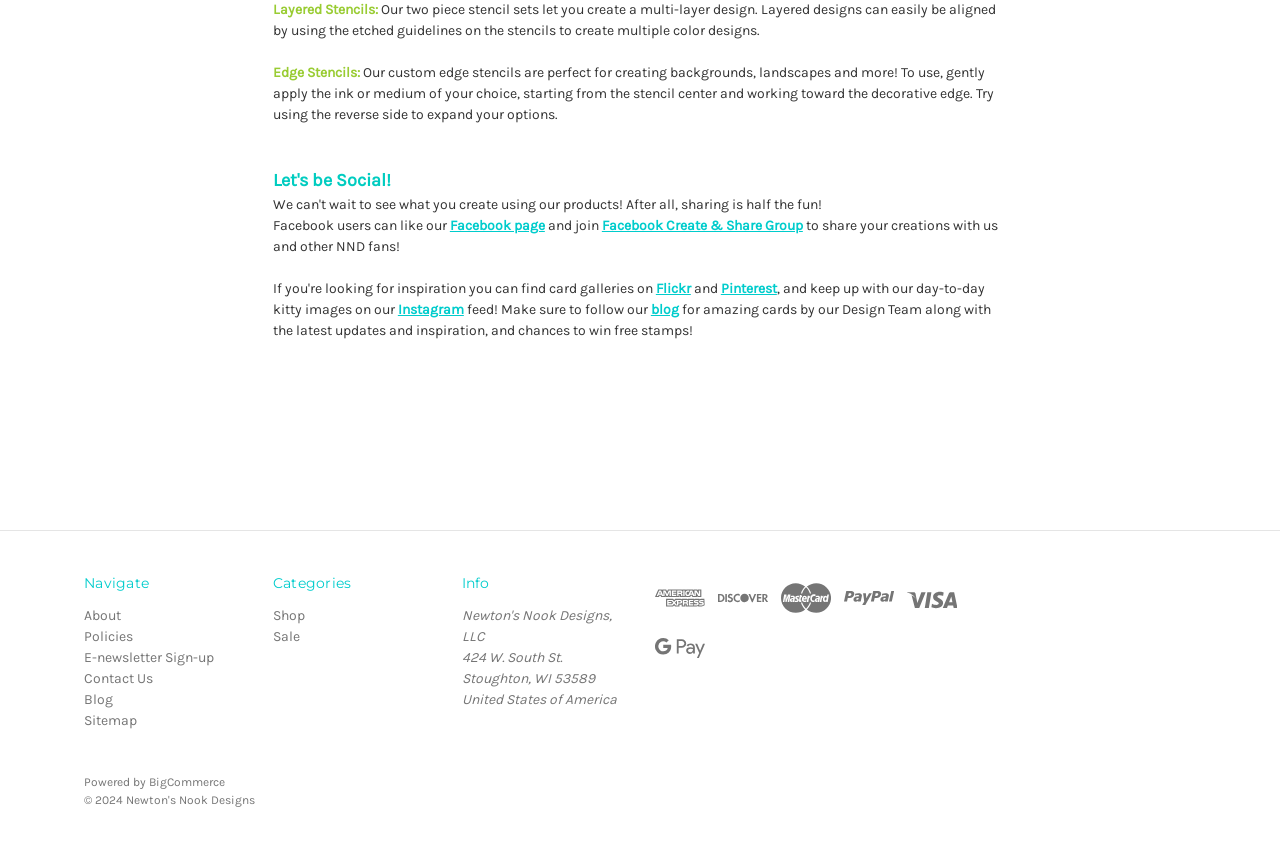Identify the bounding box of the UI component described as: "Shop".

[0.213, 0.714, 0.238, 0.734]